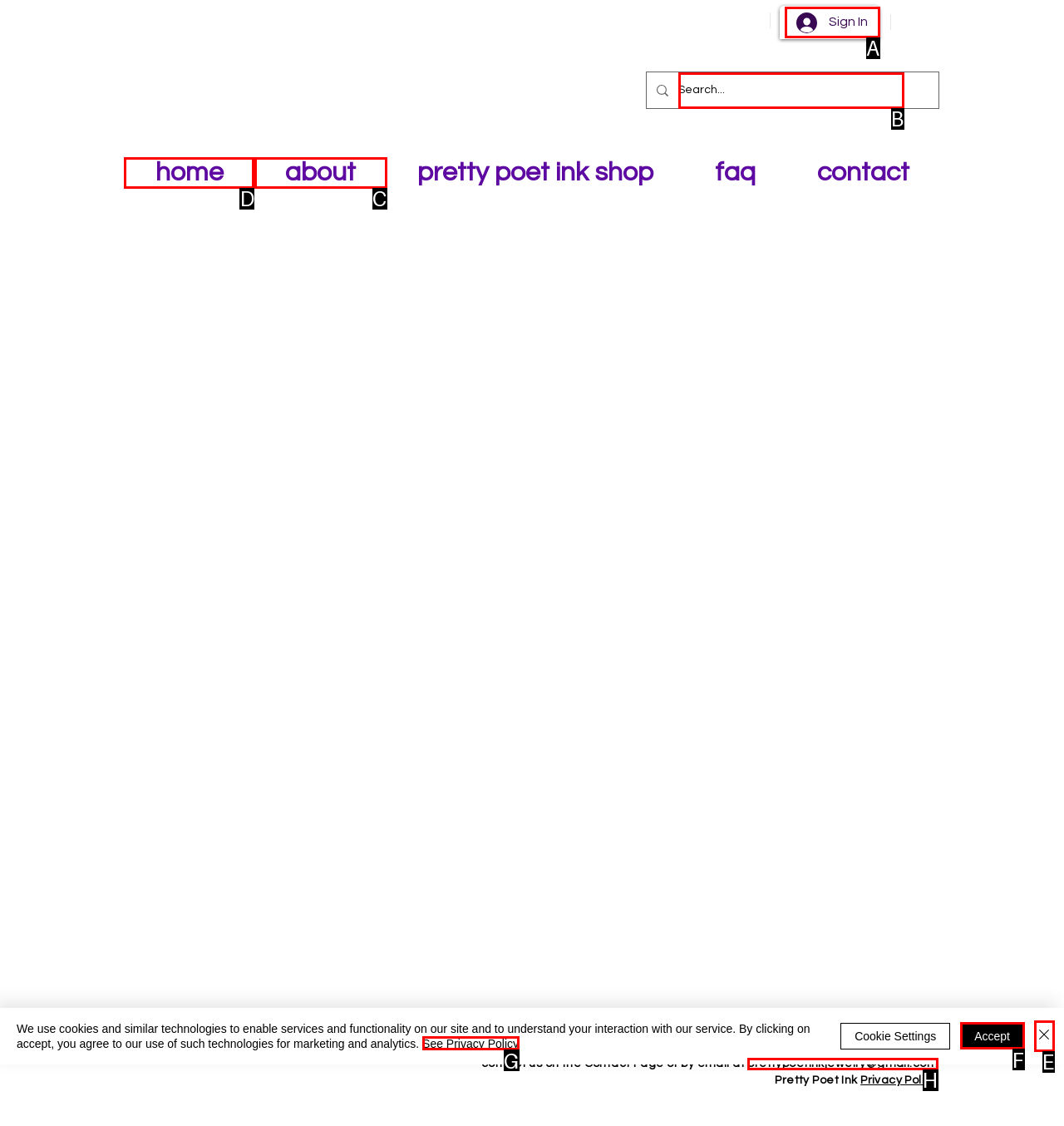Determine the HTML element to be clicked to complete the task: Go to the home page. Answer by giving the letter of the selected option.

D